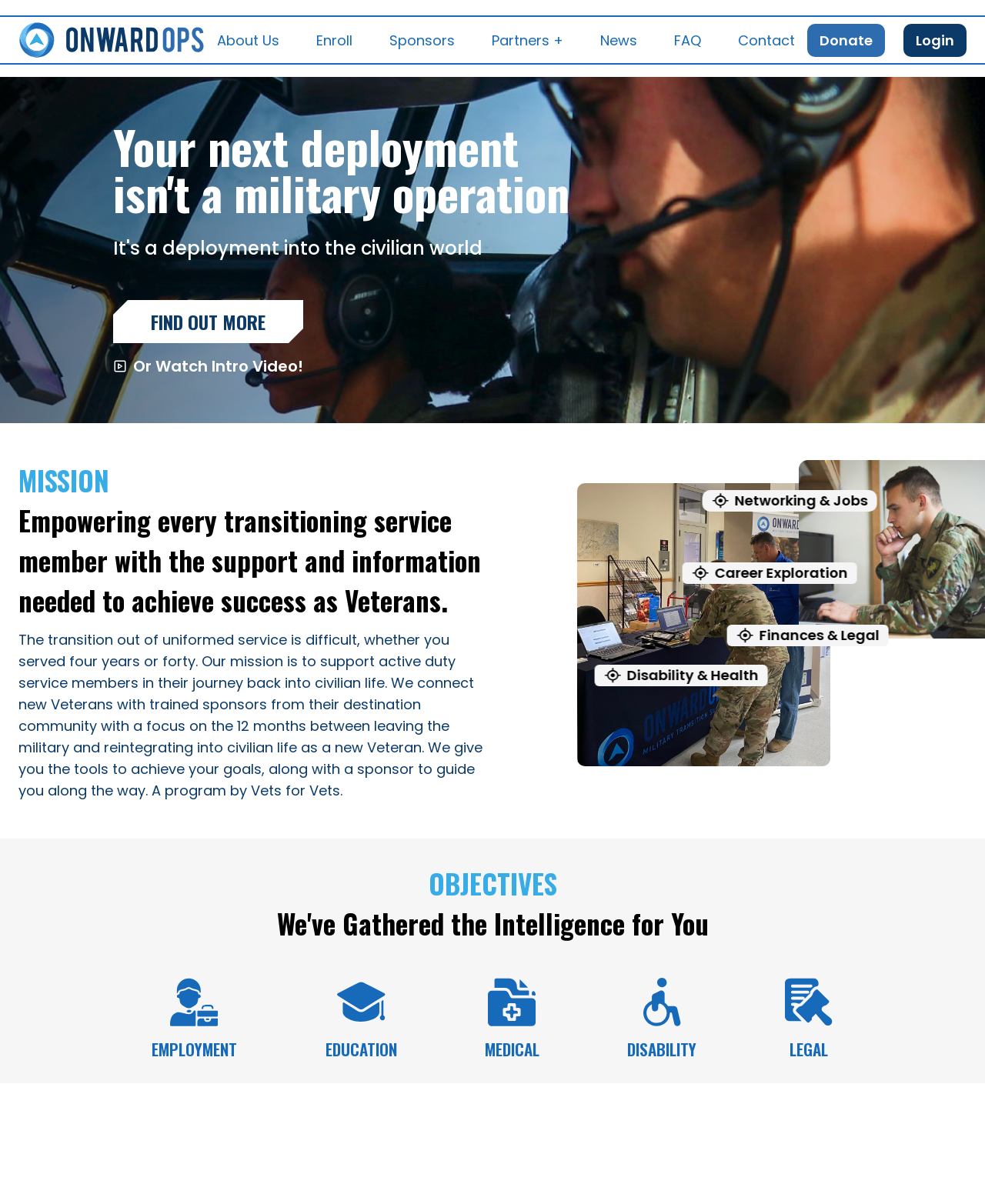Find the bounding box coordinates for the area that should be clicked to accomplish the instruction: "Read the latest news".

None